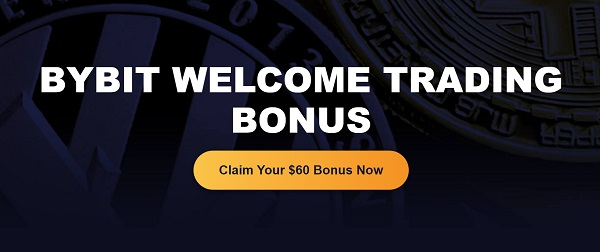What is the purpose of the promotional image?
Based on the image, give a one-word or short phrase answer.

to attract new users